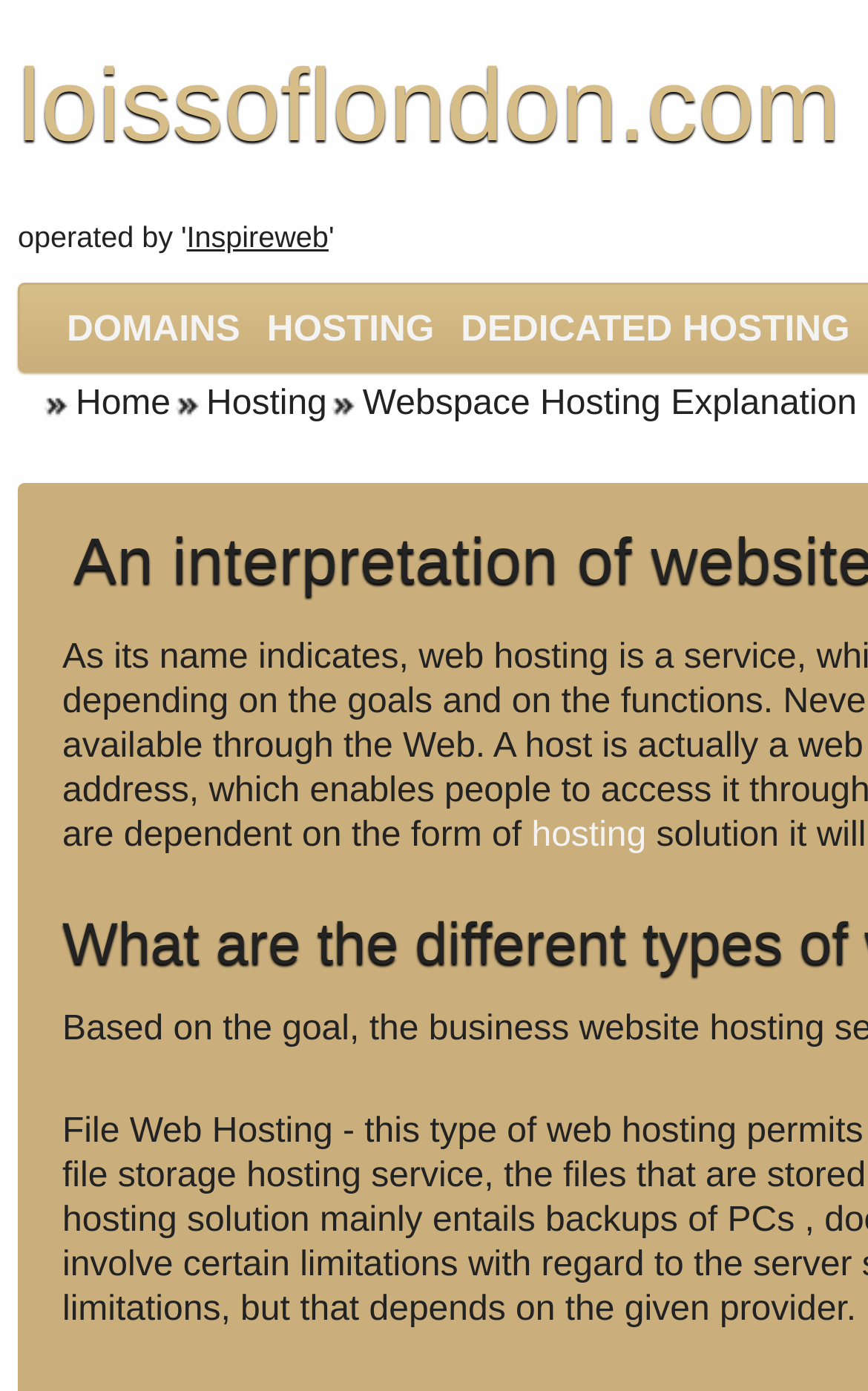What is the first link in the main navigation?
Answer briefly with a single word or phrase based on the image.

Inspireweb